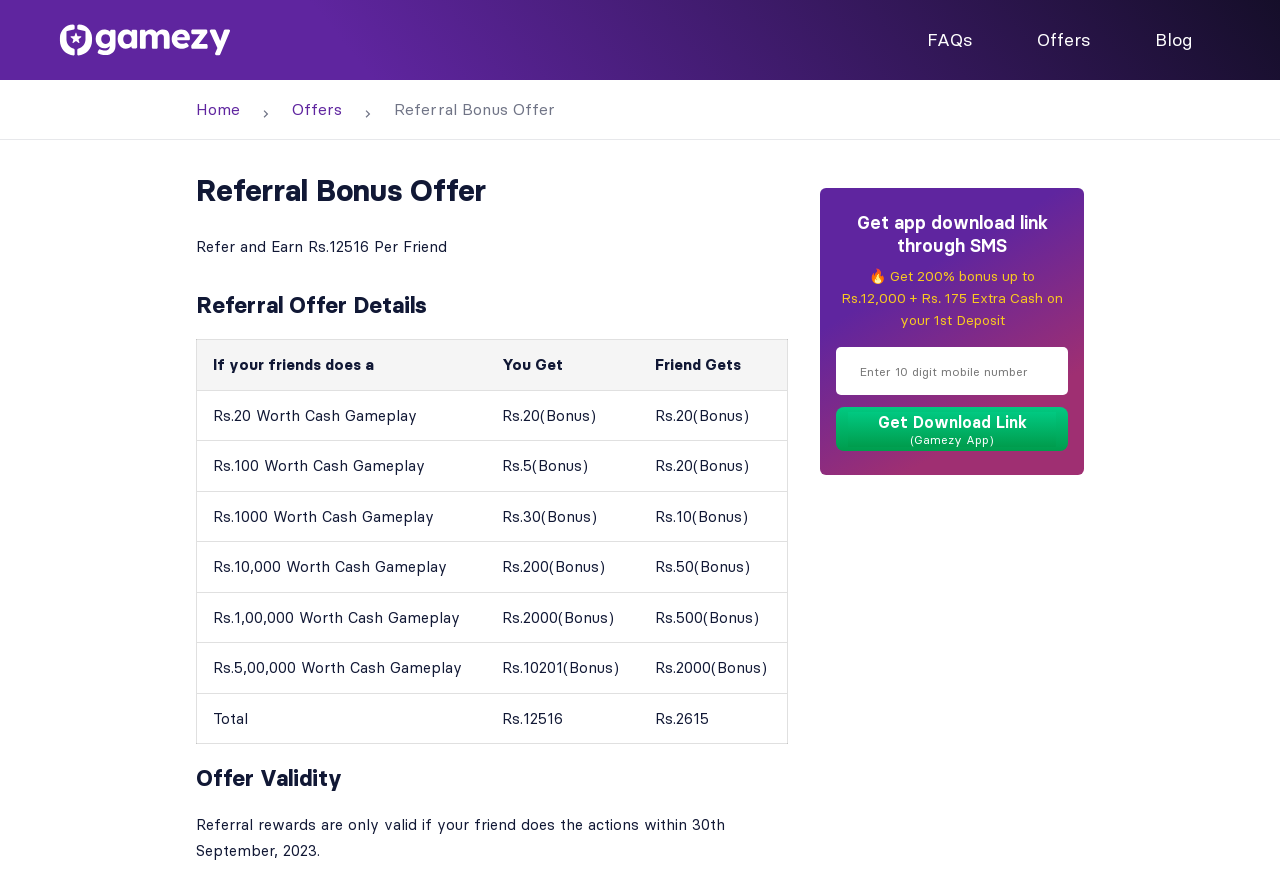Determine the bounding box coordinates for the UI element matching this description: "Get Download Link (Gamezy App)".

[0.653, 0.457, 0.834, 0.506]